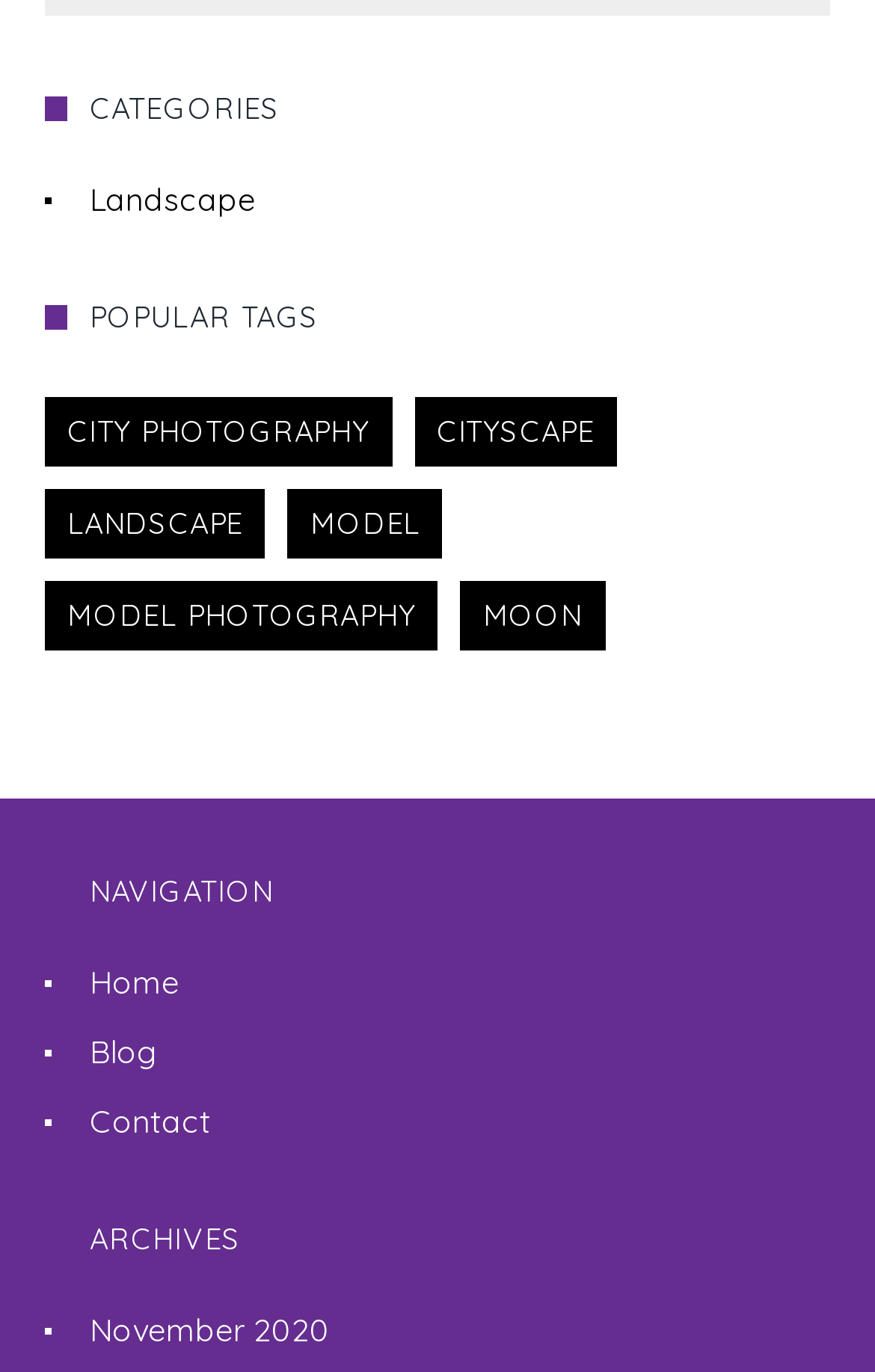Find the bounding box coordinates for the element that must be clicked to complete the instruction: "view landscape photos". The coordinates should be four float numbers between 0 and 1, indicated as [left, top, right, bottom].

[0.103, 0.129, 0.292, 0.164]